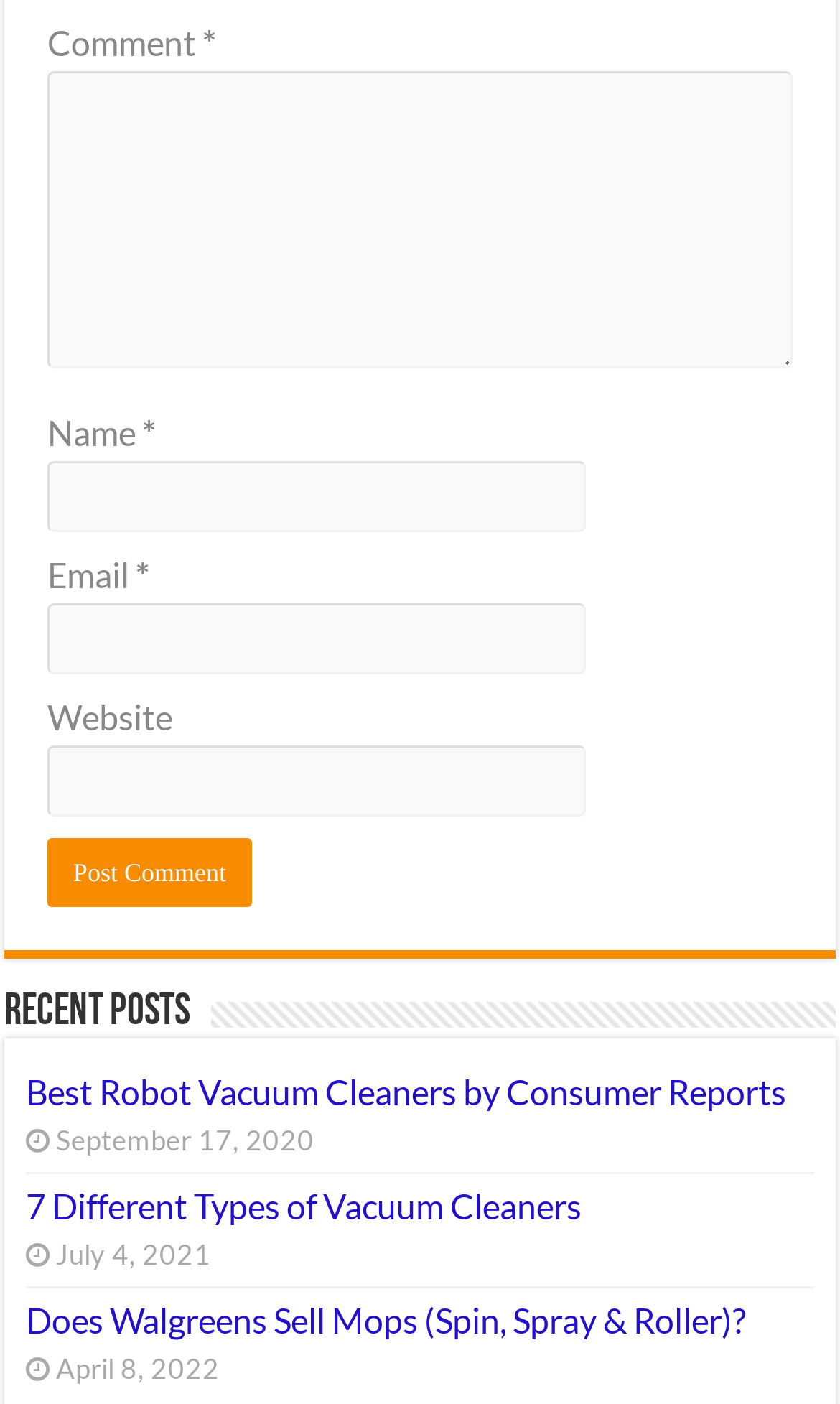Can you specify the bounding box coordinates of the area that needs to be clicked to fulfill the following instruction: "Read the article about Best Robot Vacuum Cleaners"?

[0.031, 0.763, 0.936, 0.792]